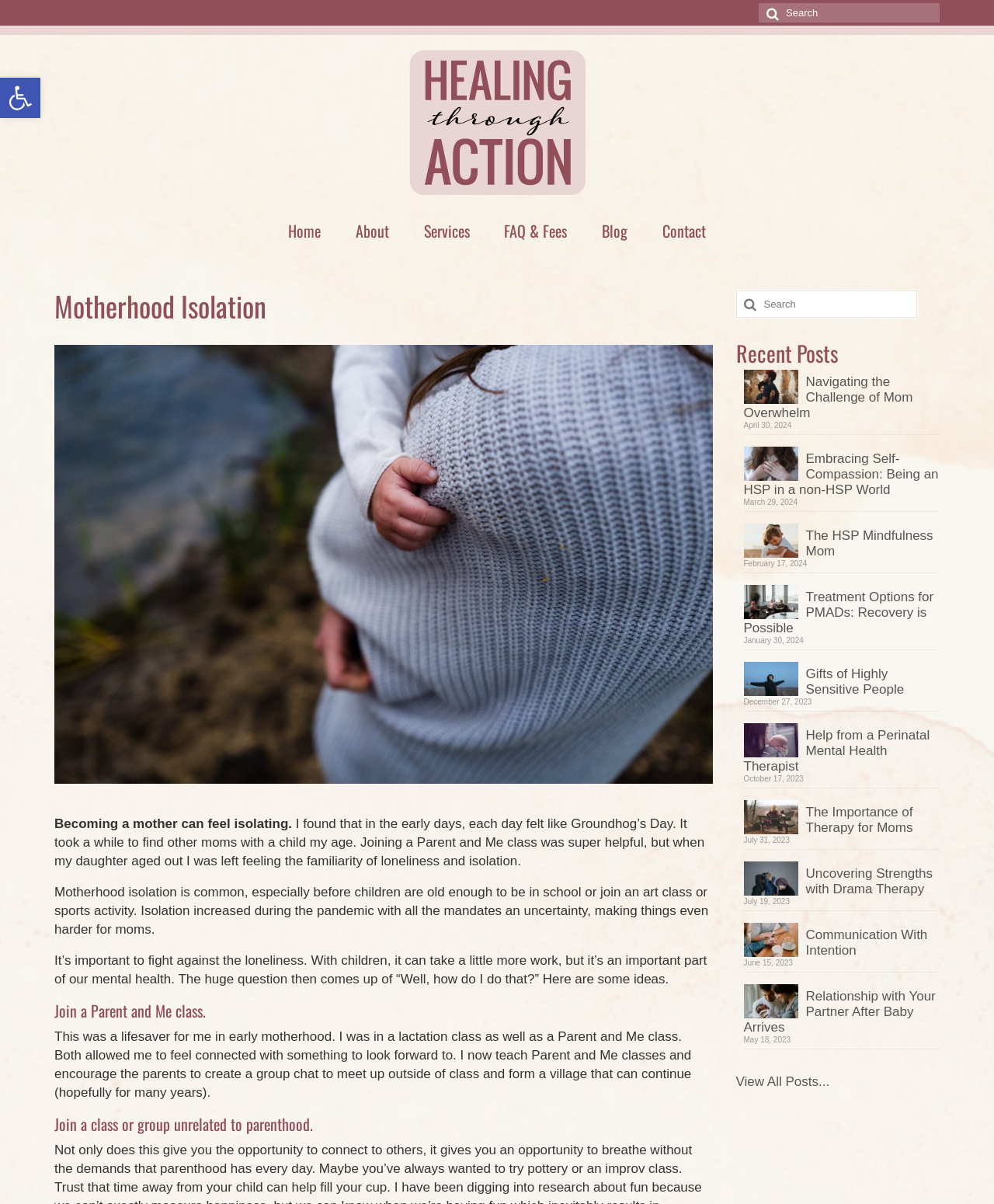What is the image description of the second image?
Please interpret the details in the image and answer the question thoroughly.

I looked at the image descriptions and found the second image, which is described as 'The back of a women in a light blue sweater holding a baby'.